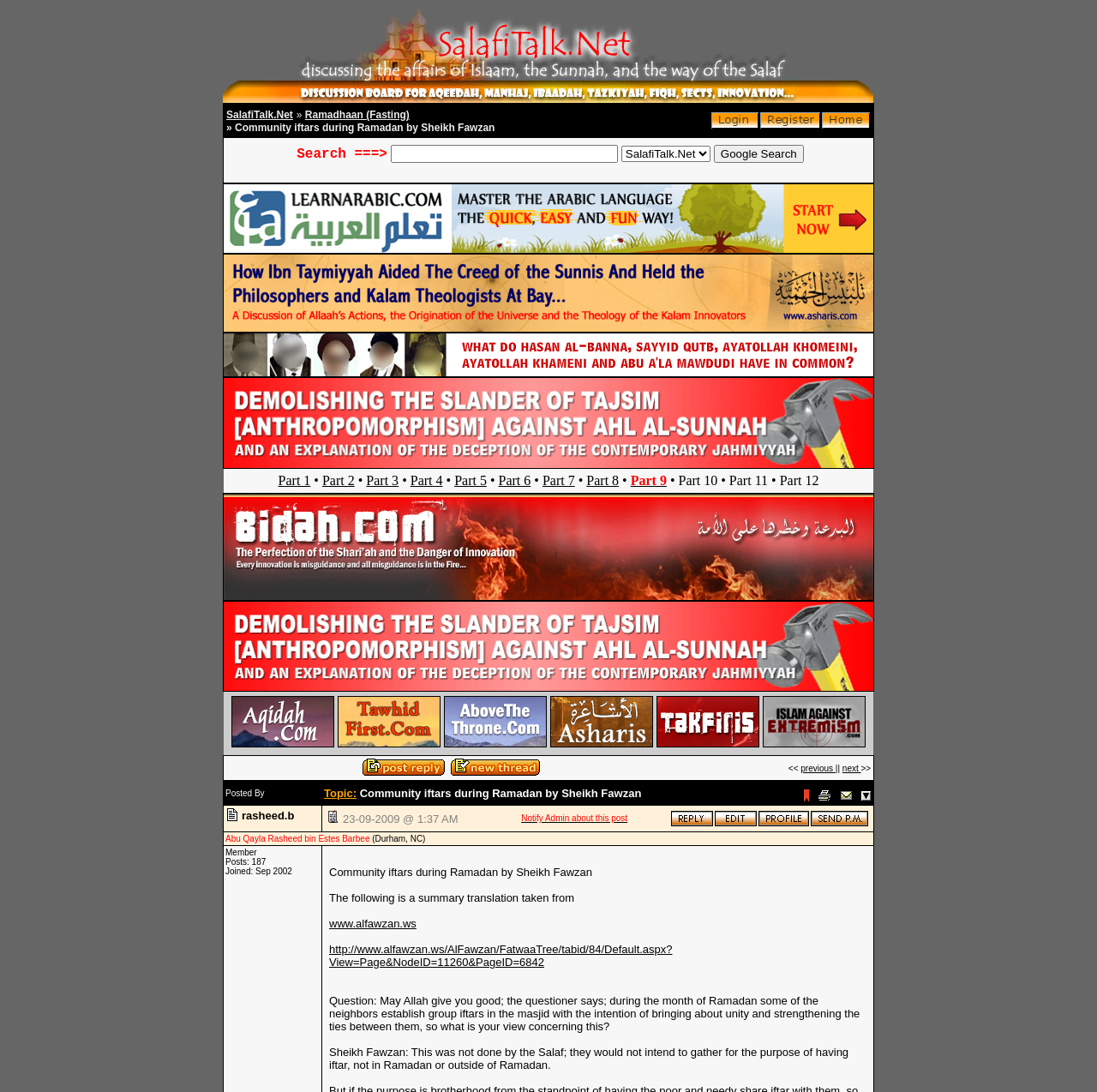Give a detailed explanation of the elements present on the webpage.

The webpage is titled "SalafiTalk.Net - Community iftars during Ramadan by Sheikh Fawzan". At the top, there is a logo image and a link to "SalafiTalk.Net" on the left side, with a table of contents on the right side, including links to "Ramadhaan (Fasting)" and "Community iftars during Ramadan by Sheikh Fawzan". Below this, there are two buttons, "Register with SalafiTalk.Net Forums" and "Return to SalafiTalk.Net main page".

In the middle of the page, there is a search bar with a Google search button, allowing users to search within the website. Below the search bar, there are several links to different parts of the discussion, labeled "Part 1" to "Part 12".

The page also features several images, some of which are links, scattered throughout the page. There are also several tables with links and images, which appear to be some sort of navigation or menu system.

At the bottom of the page, there is a table with several links, each accompanied by an image. The links are not labeled, but the images may provide some indication of their purpose. Finally, there is a table with a reply button and links to navigate through the discussion.